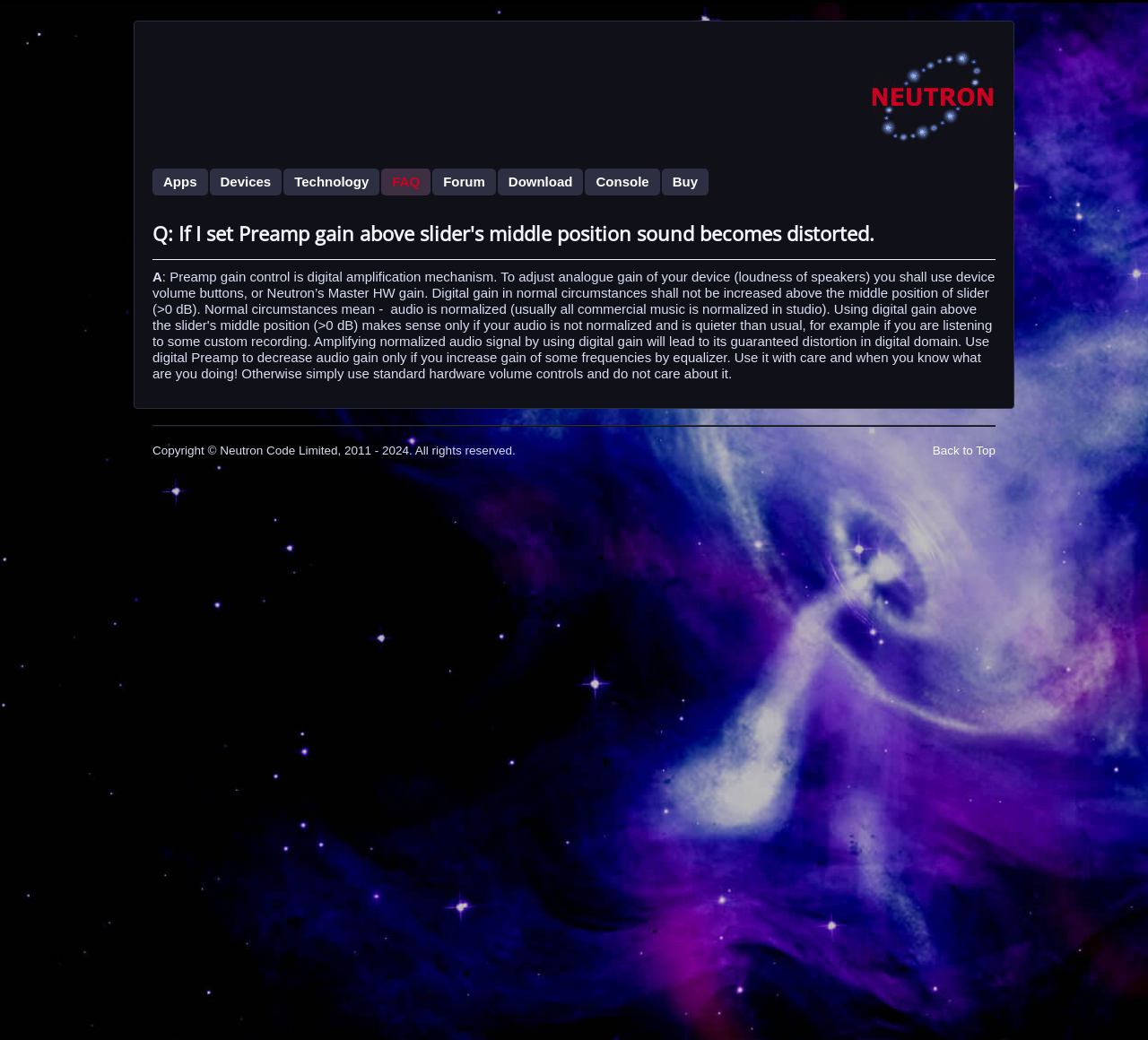Please identify the bounding box coordinates of the clickable area that will allow you to execute the instruction: "Check the Download page".

[0.433, 0.162, 0.508, 0.188]